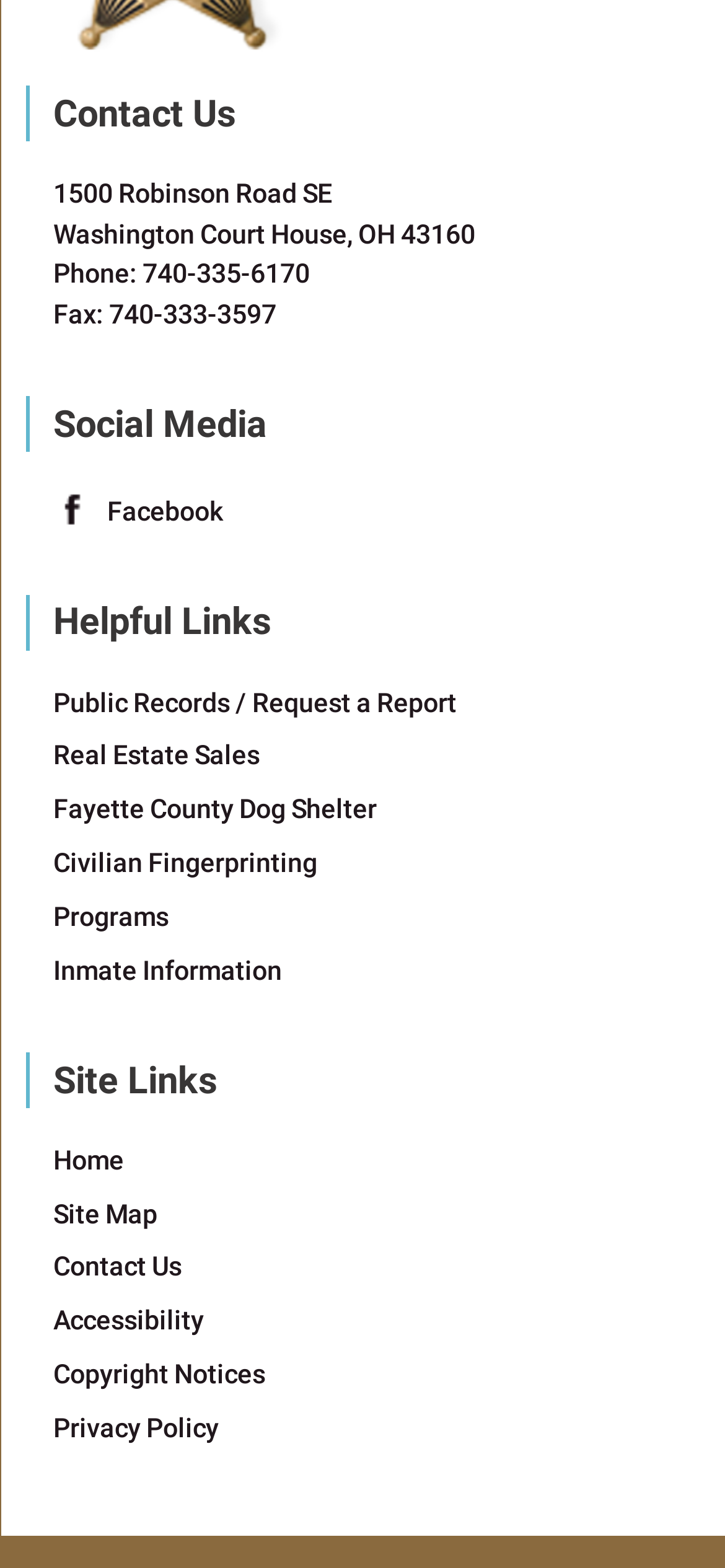Identify the bounding box coordinates of the element that should be clicked to fulfill this task: "View contact information". The coordinates should be provided as four float numbers between 0 and 1, i.e., [left, top, right, bottom].

[0.074, 0.114, 0.458, 0.134]